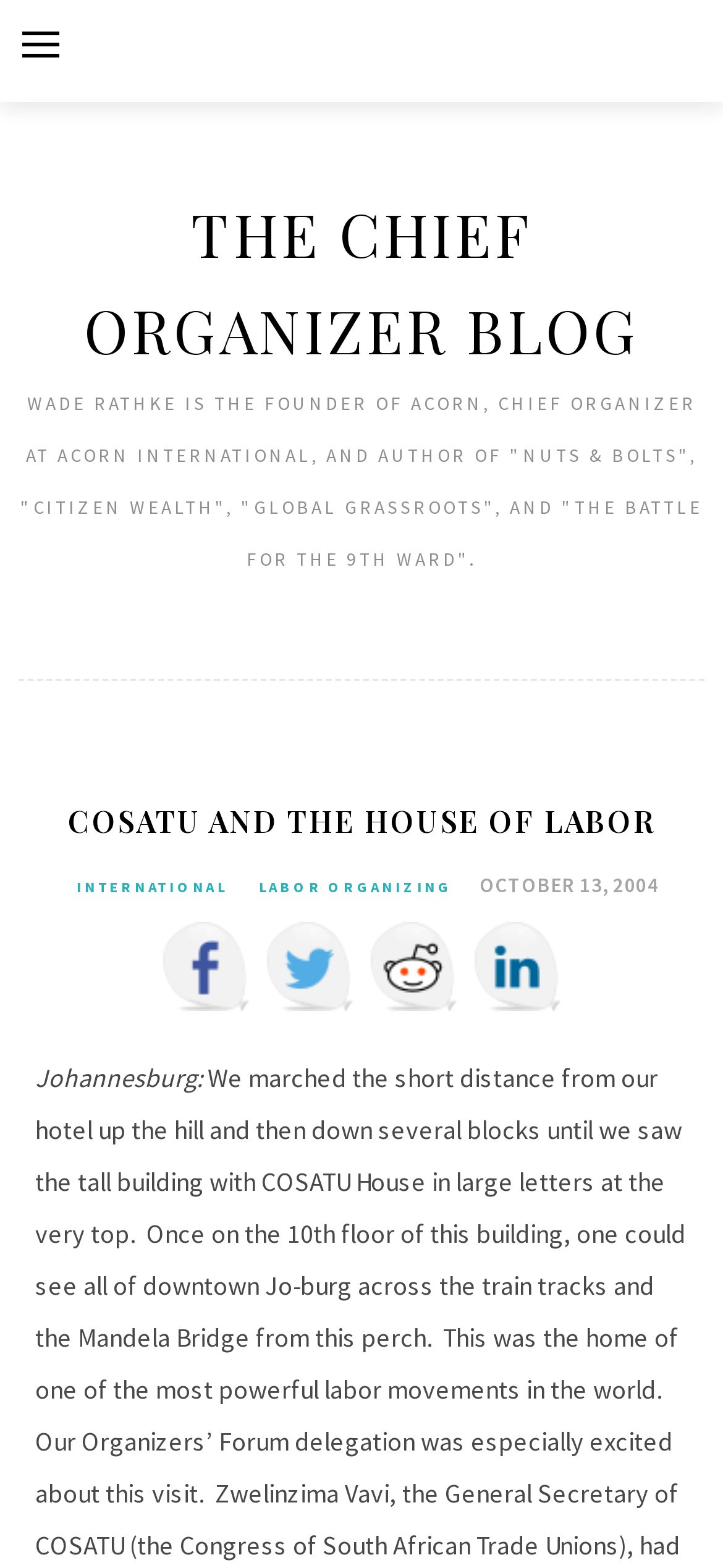What is the date mentioned in the text?
Look at the image and respond with a one-word or short-phrase answer.

October 13, 2004